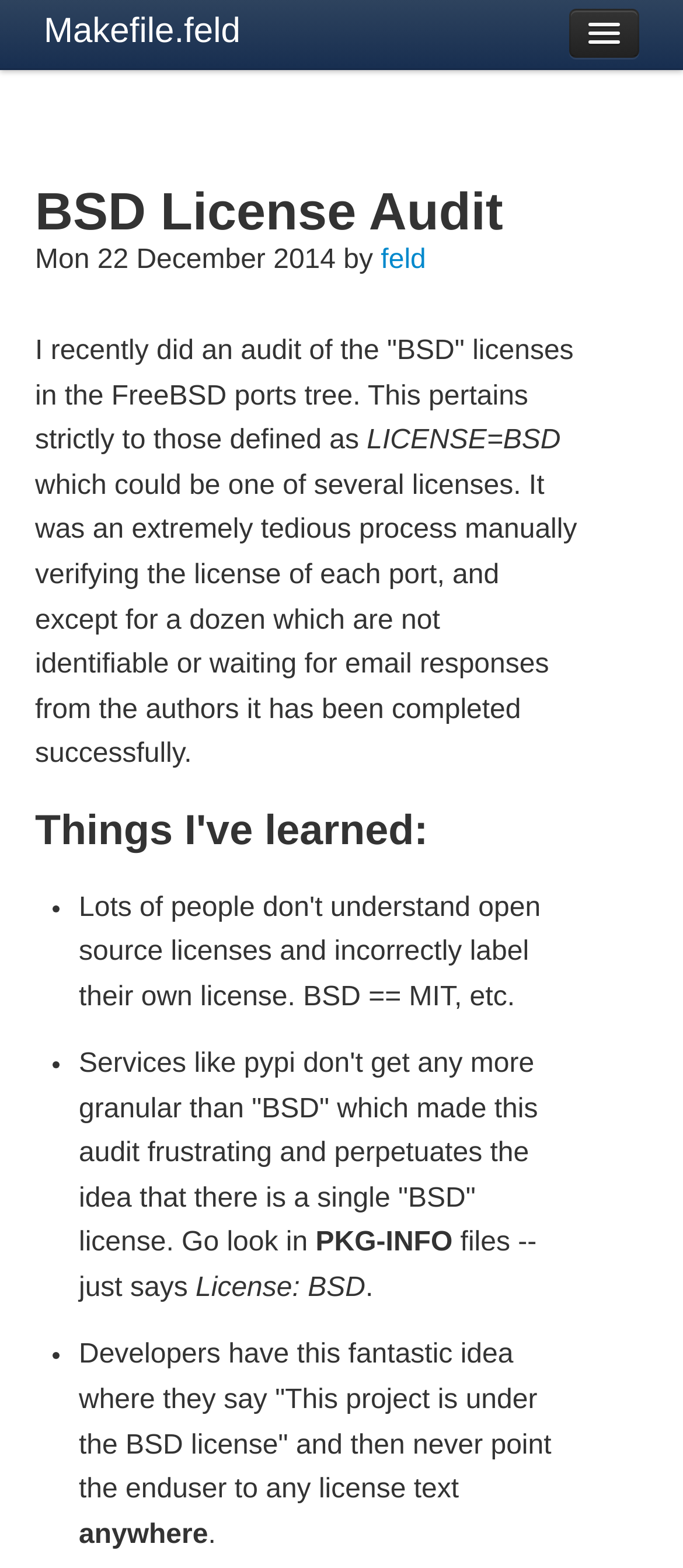What is the author's name?
Look at the screenshot and respond with one word or a short phrase.

feld